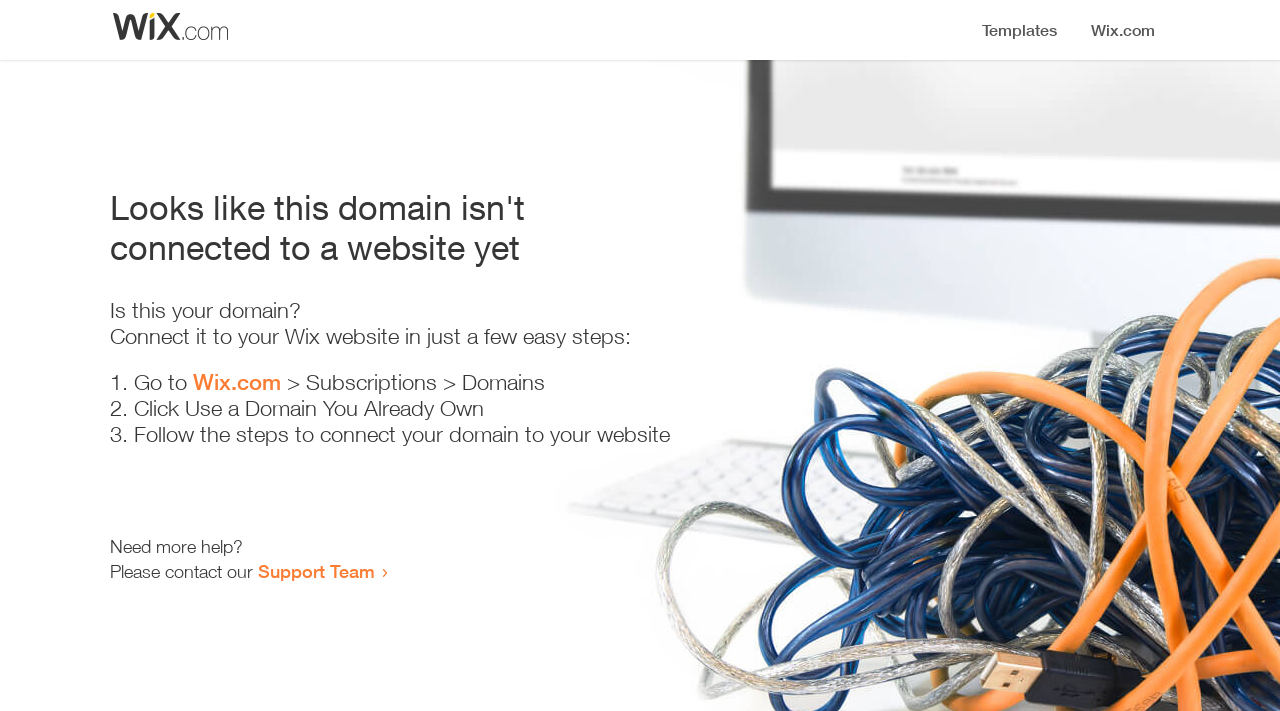Illustrate the webpage's structure and main components comprehensively.

The webpage appears to be an error page, indicating that a domain is not connected to a website yet. At the top, there is a small image, likely a logo or icon. Below the image, a prominent heading reads "Looks like this domain isn't connected to a website yet". 

Underneath the heading, there is a series of instructions to connect the domain to a Wix website. The instructions are divided into three steps, each marked with a numbered list marker (1., 2., and 3.). The first step involves going to Wix.com, followed by navigating to Subscriptions and then Domains. The second step is to click "Use a Domain You Already Own", and the third step is to follow the instructions to connect the domain to the website.

At the bottom of the page, there is a section offering additional help. It starts with the text "Need more help?" and provides a link to contact the Support Team.